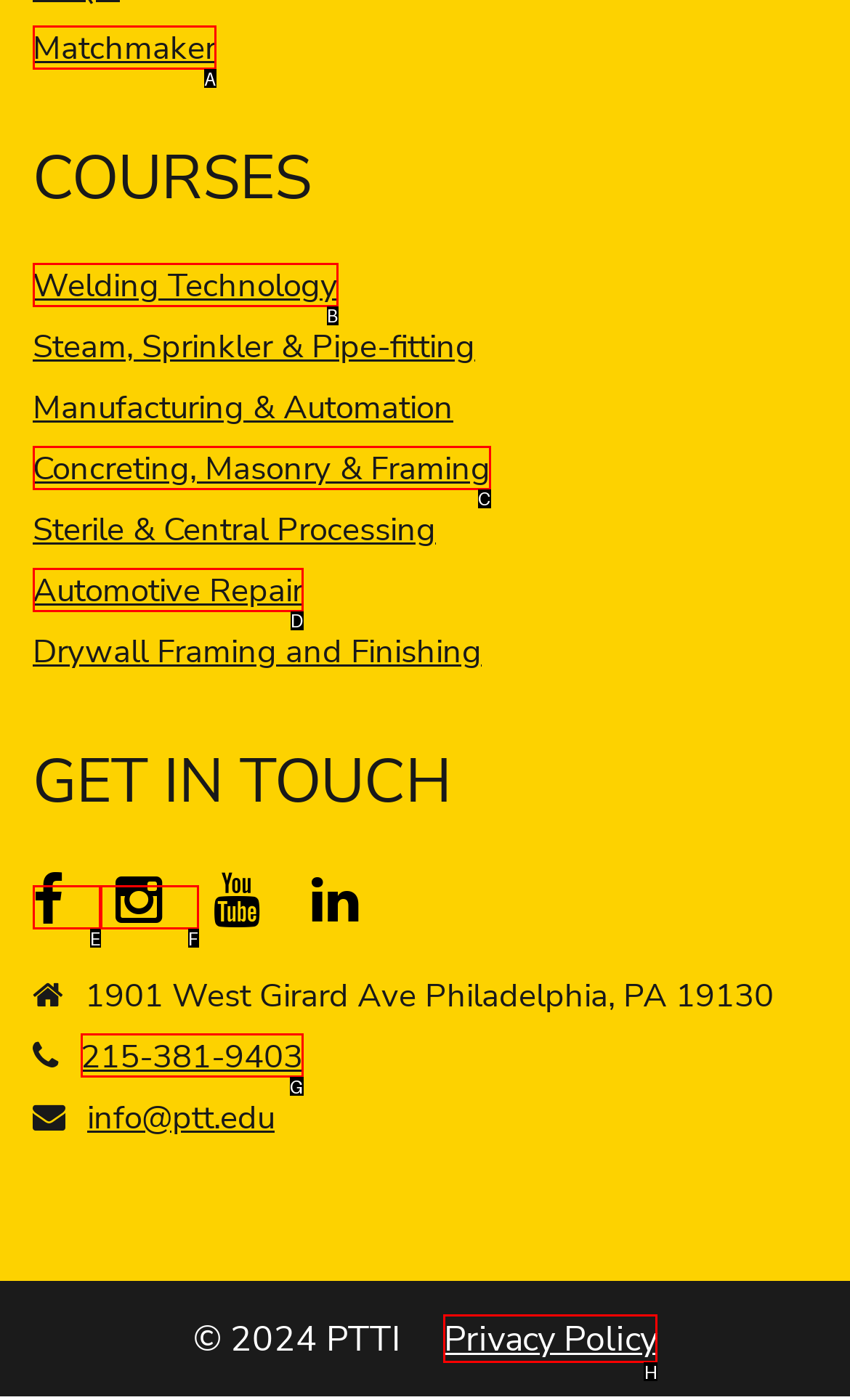Identify which HTML element matches the description: Concreting, Masonry & Framing
Provide your answer in the form of the letter of the correct option from the listed choices.

C